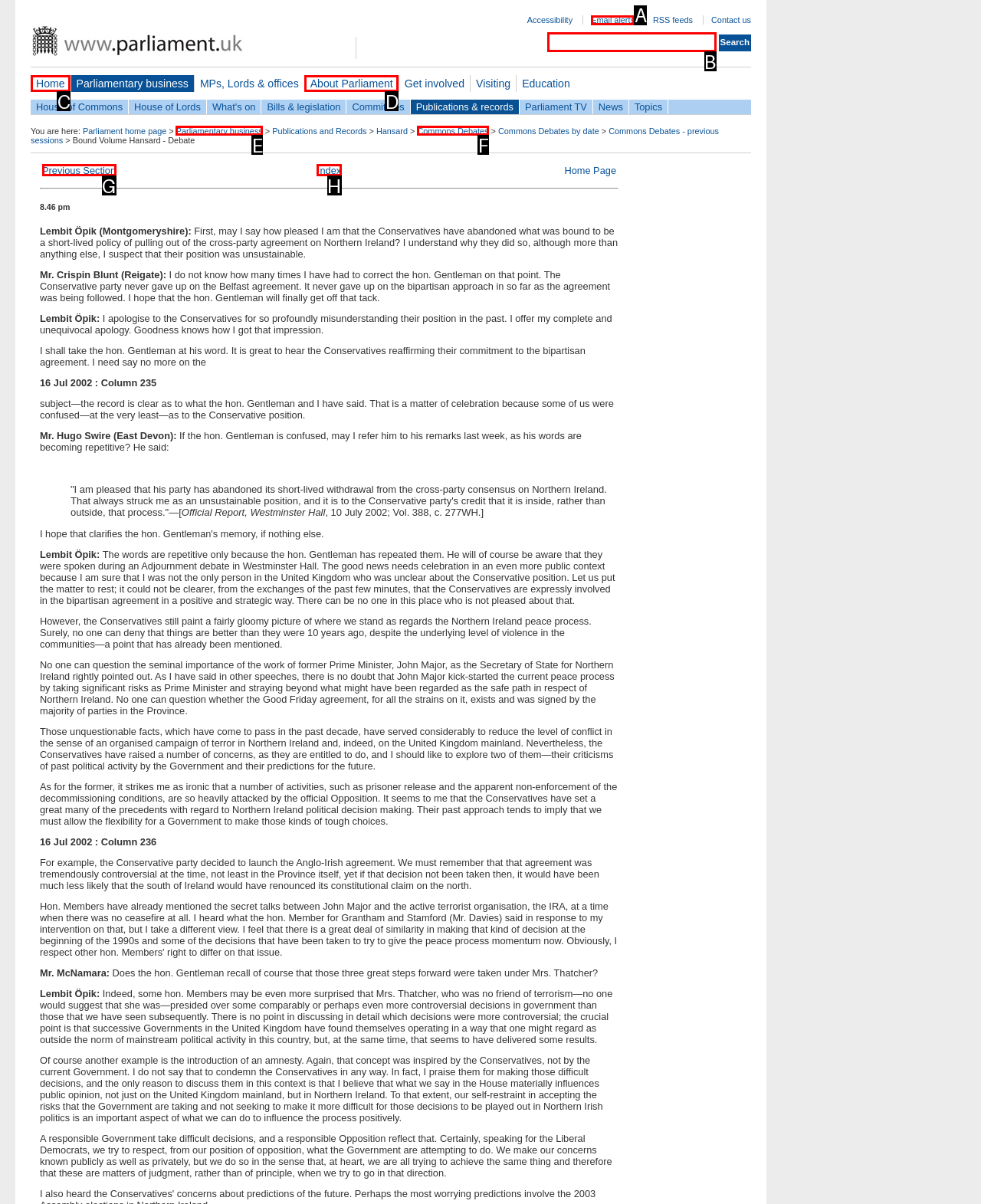Decide which UI element to click to accomplish the task: Search for a term
Respond with the corresponding option letter.

B